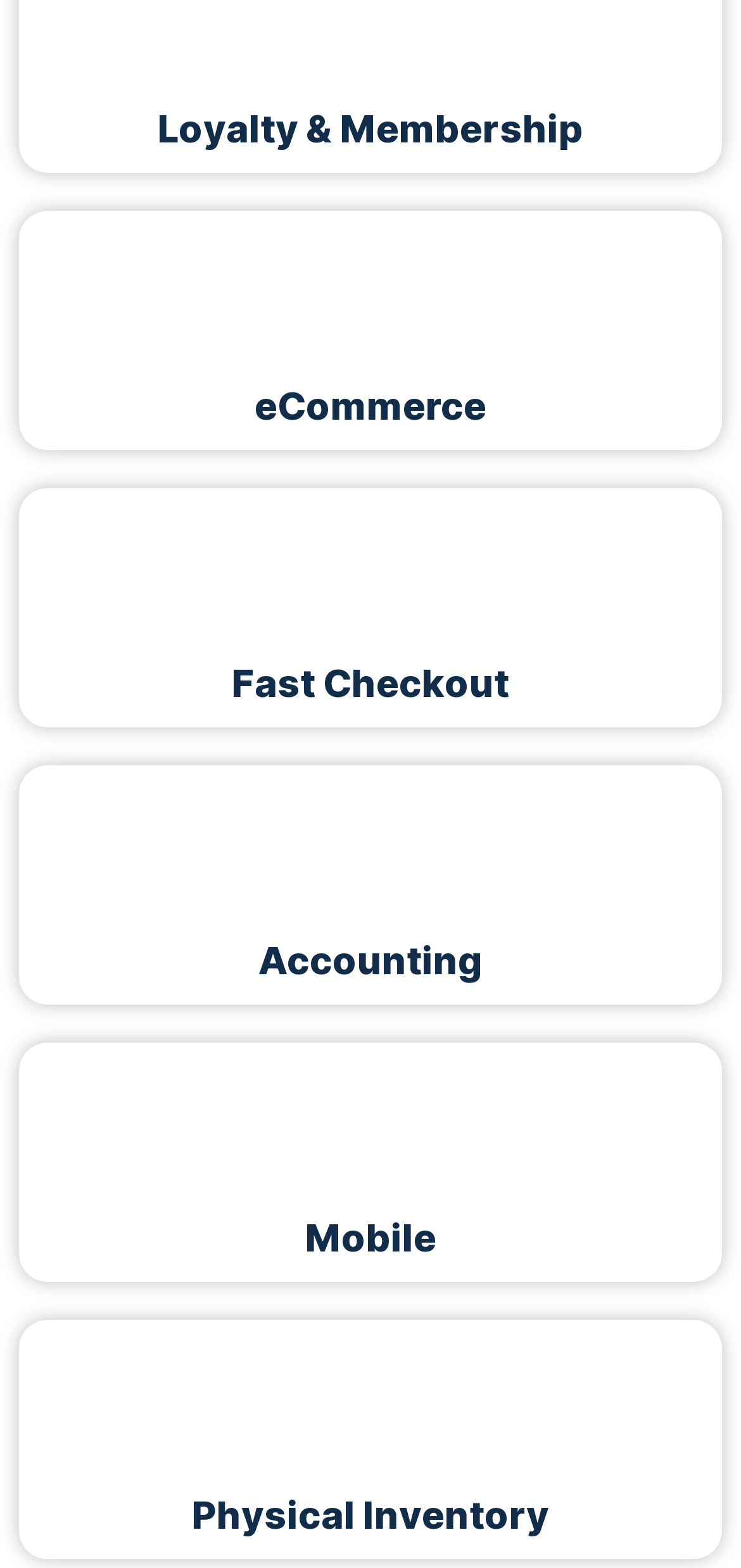Answer the question briefly using a single word or phrase: 
What is the second link under 'eCommerce'?

None